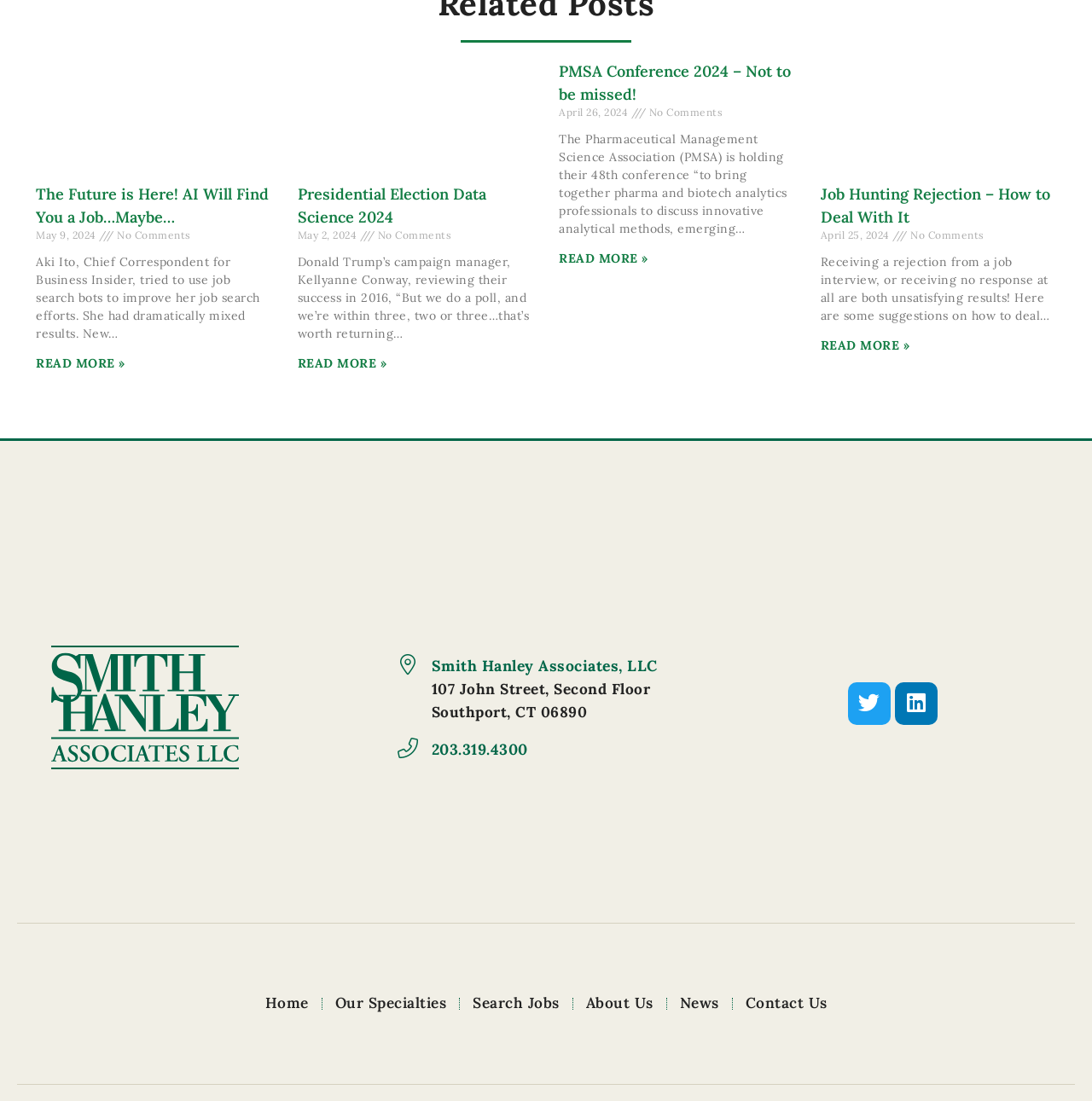Please provide a comprehensive response to the question below by analyzing the image: 
What is the topic of the first article?

The first article is about AI job search, as indicated by the heading 'The Future is Here! AI Will Find You a Job…Maybe…' and the image with the text 'AI will find you a job'.